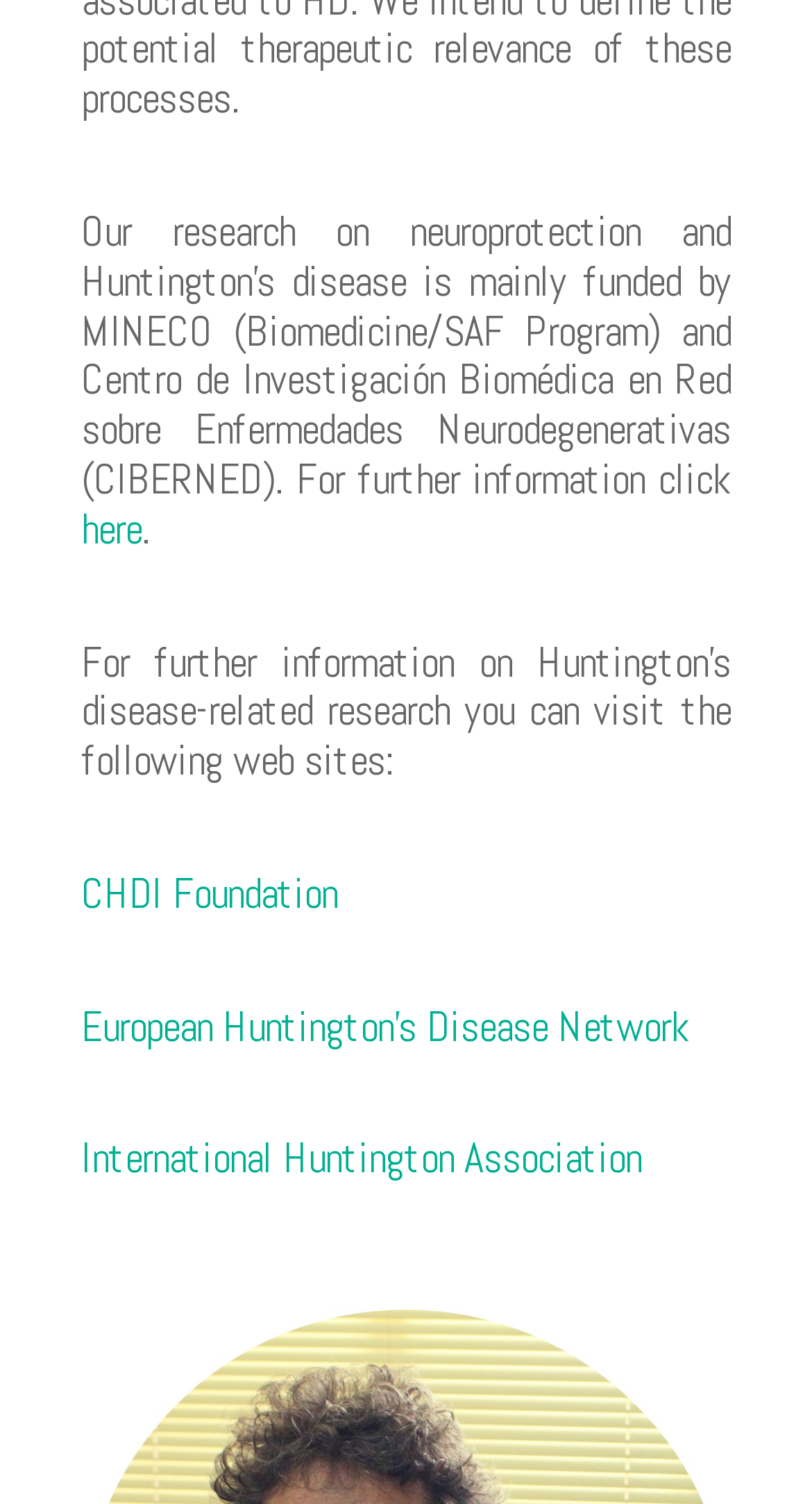Please find the bounding box for the UI component described as follows: "CHDI Foundation".

[0.1, 0.576, 0.415, 0.612]